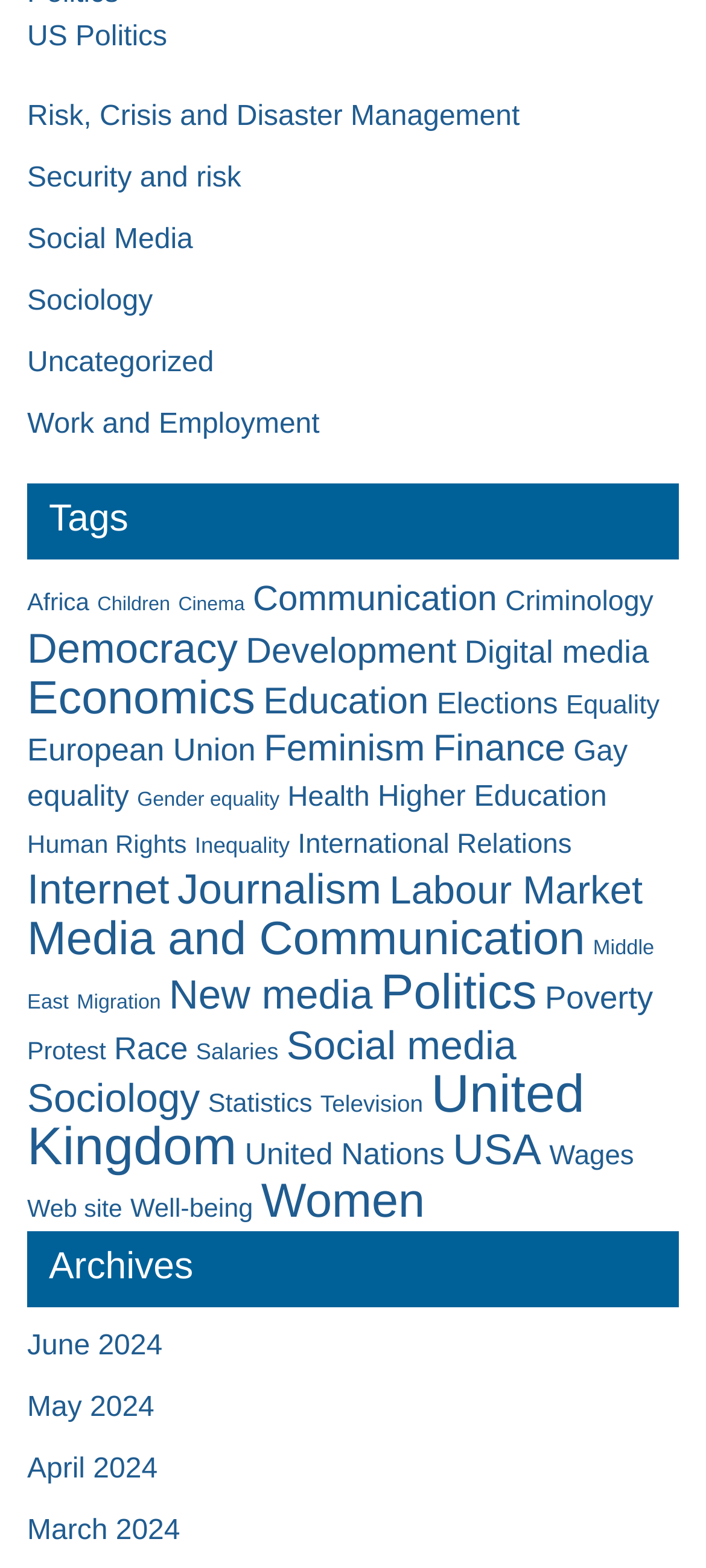Can you identify the bounding box coordinates of the clickable region needed to carry out this instruction: 'Read about 'Democracy''? The coordinates should be four float numbers within the range of 0 to 1, stated as [left, top, right, bottom].

[0.038, 0.399, 0.337, 0.429]